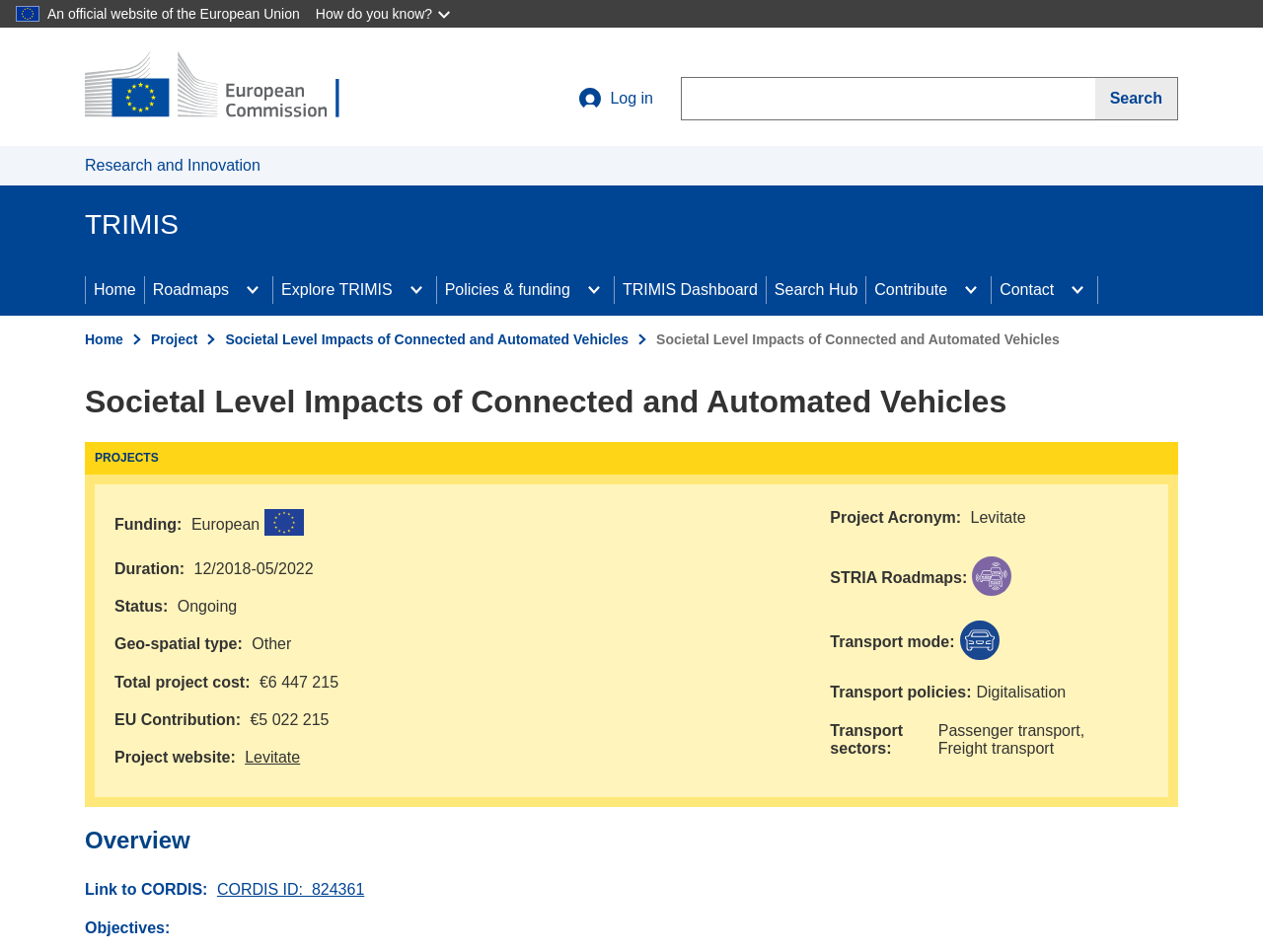Find the bounding box coordinates for the UI element whose description is: "Search Hub". The coordinates should be four float numbers between 0 and 1, in the format [left, top, right, bottom].

[0.607, 0.278, 0.685, 0.332]